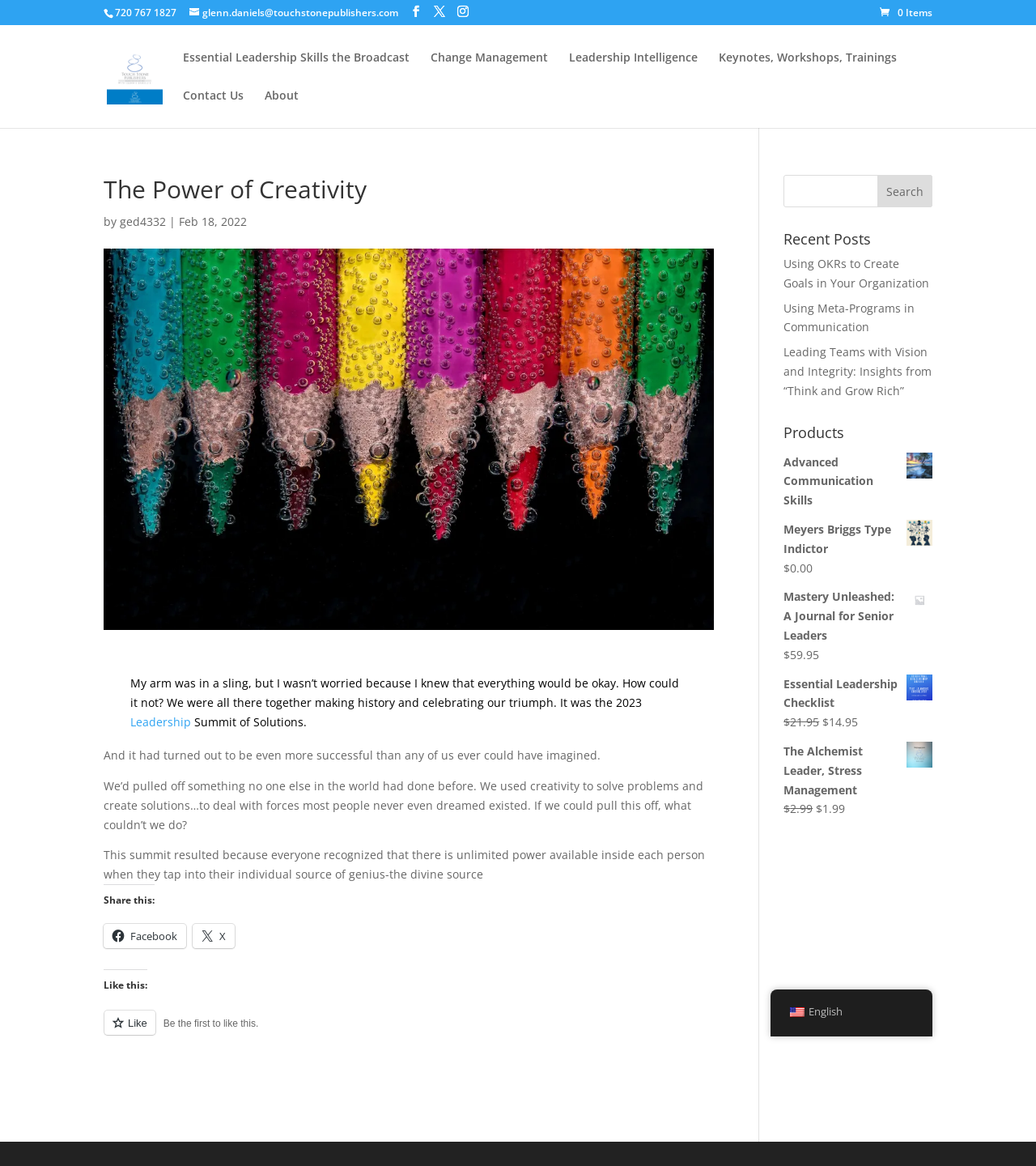Please identify the bounding box coordinates of the element that needs to be clicked to perform the following instruction: "Read the article about Leadership Summit of Solutions".

[0.1, 0.579, 0.656, 0.609]